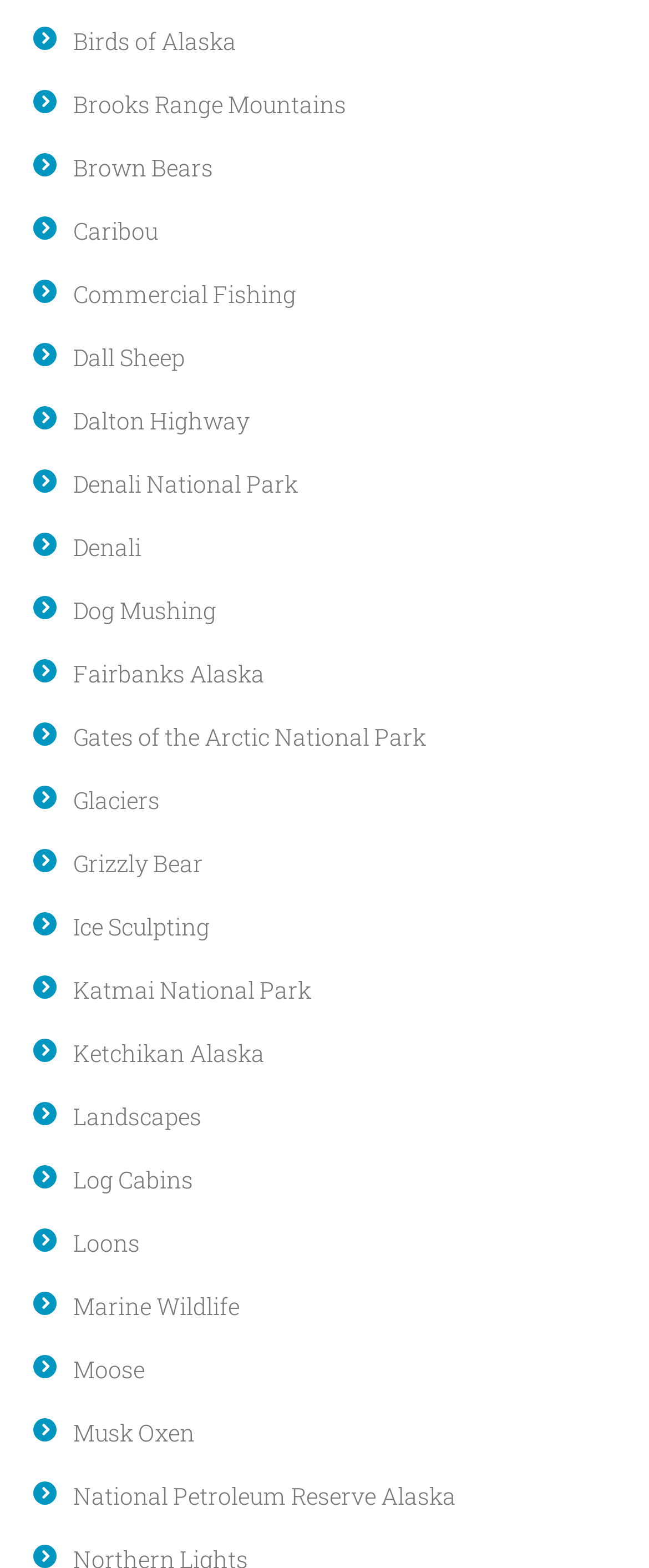Please answer the following question using a single word or phrase: 
How many links are related to wildlife?

7